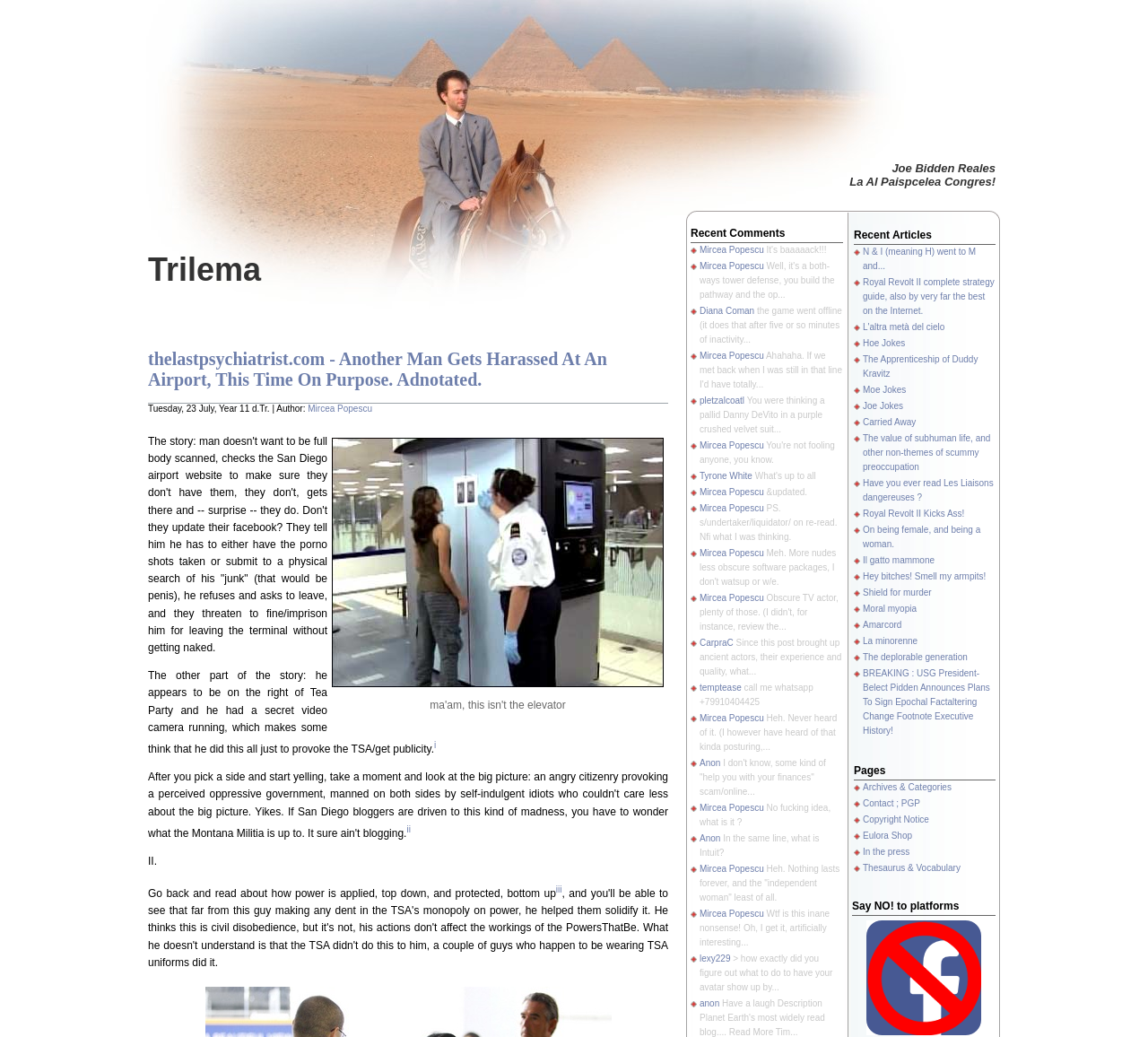Determine the bounding box coordinates for the region that must be clicked to execute the following instruction: "Read the article 'Optimizing Workflows: The Strategic Role of Tool Kit Integration in Manufacturing Processes'".

None